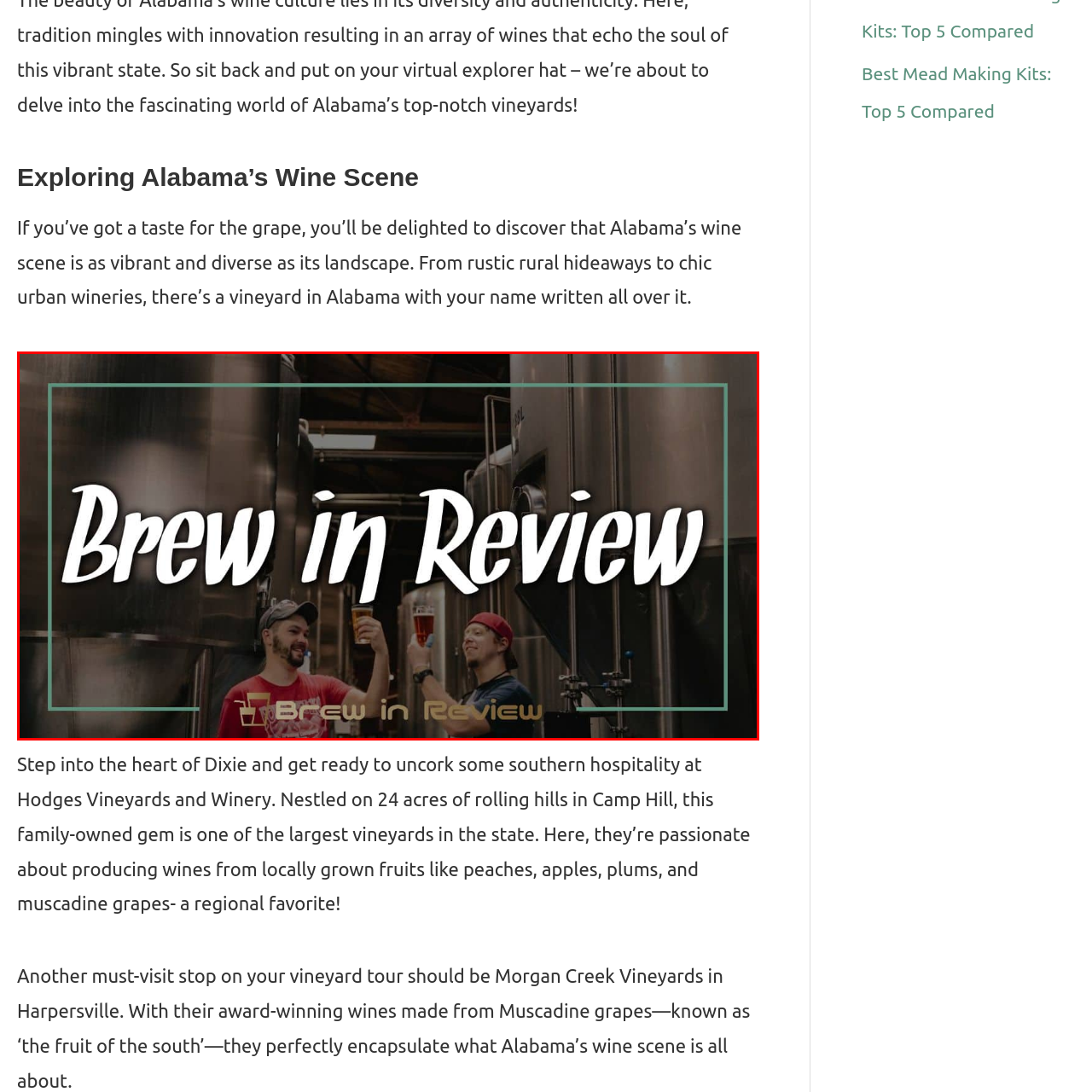What are the two men doing in the image?
Scrutinize the image inside the red bounding box and provide a detailed and extensive answer to the question.

The two men in the image are sharing a moment of camaraderie as they raise their glasses in celebration, embodying the spirit of community and enjoyment found in local wineries and breweries.